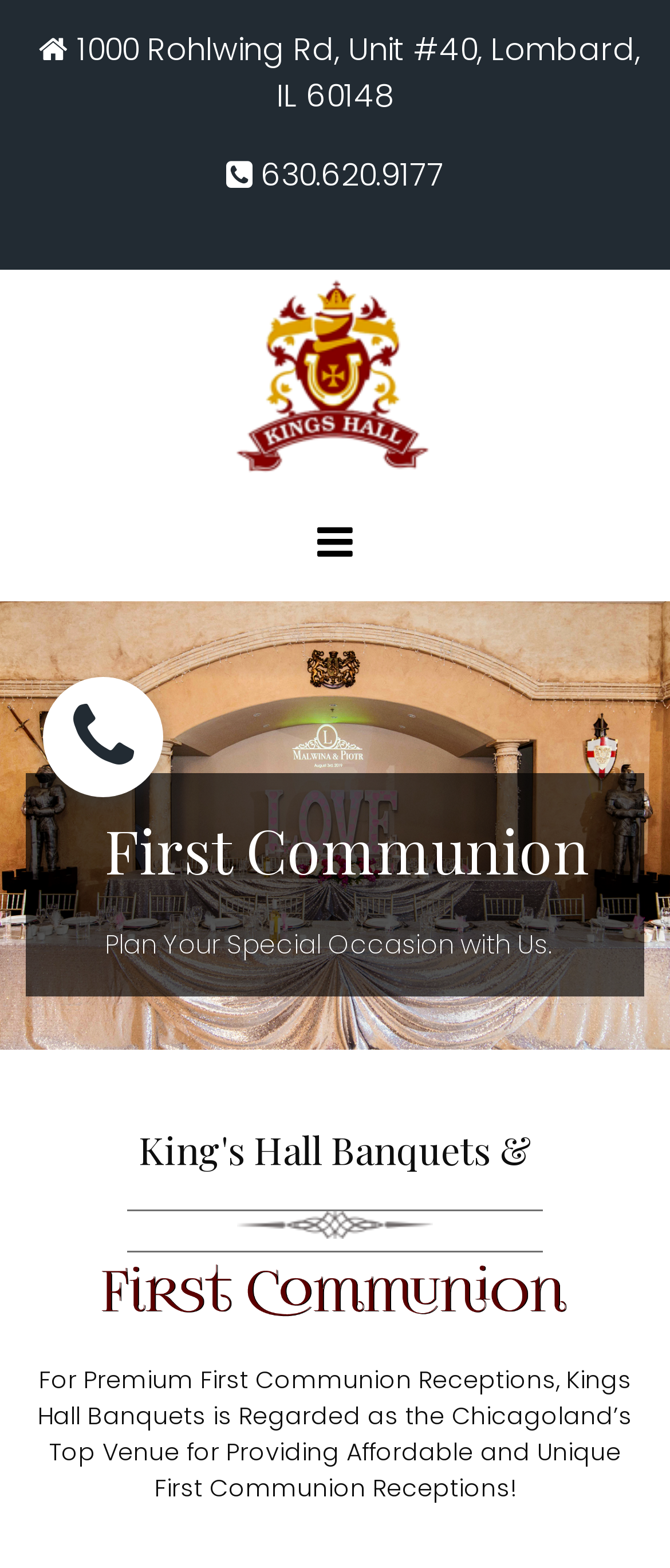Using the information in the image, could you please answer the following question in detail:
What is the name of the banquet hall?

I found the name of the banquet hall by looking at the heading elements on the webpage, which clearly state 'King's Hall Banquet'.